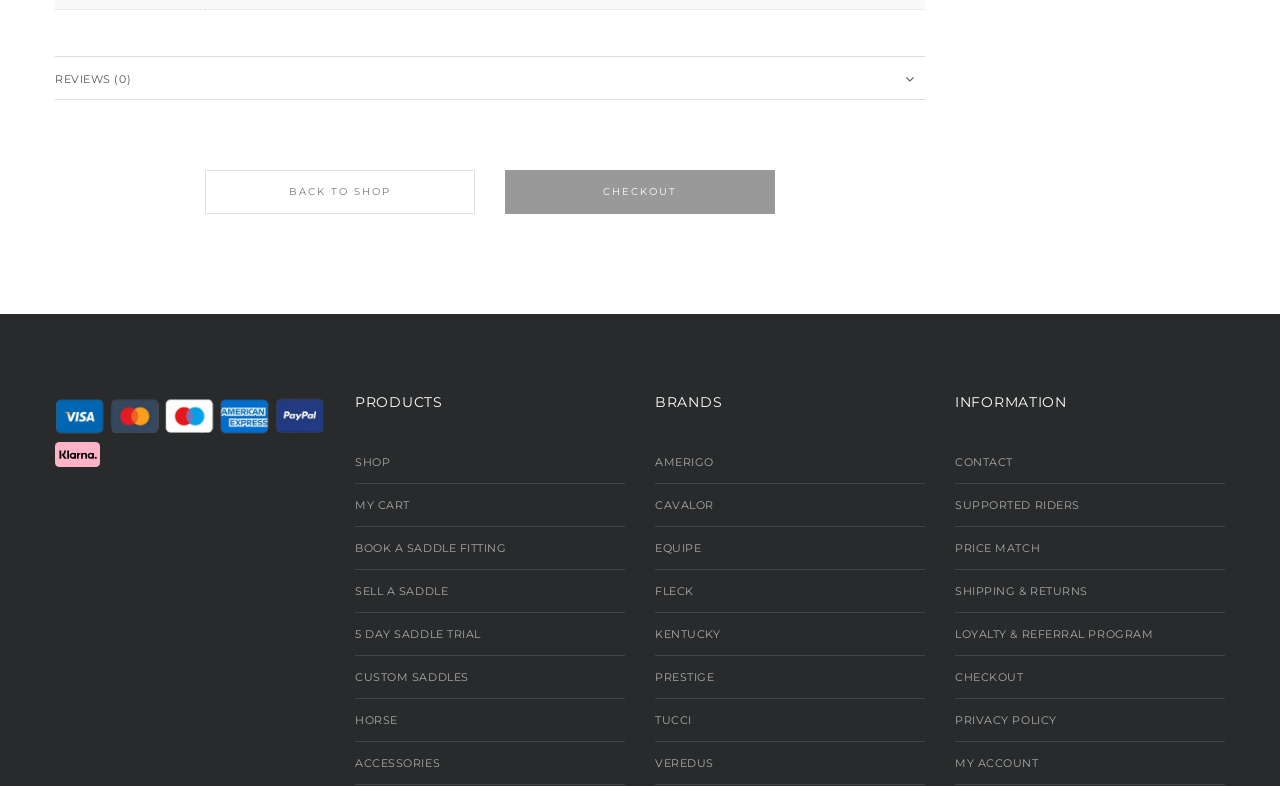How many main sections are on the webpage? Examine the screenshot and reply using just one word or a brief phrase.

3